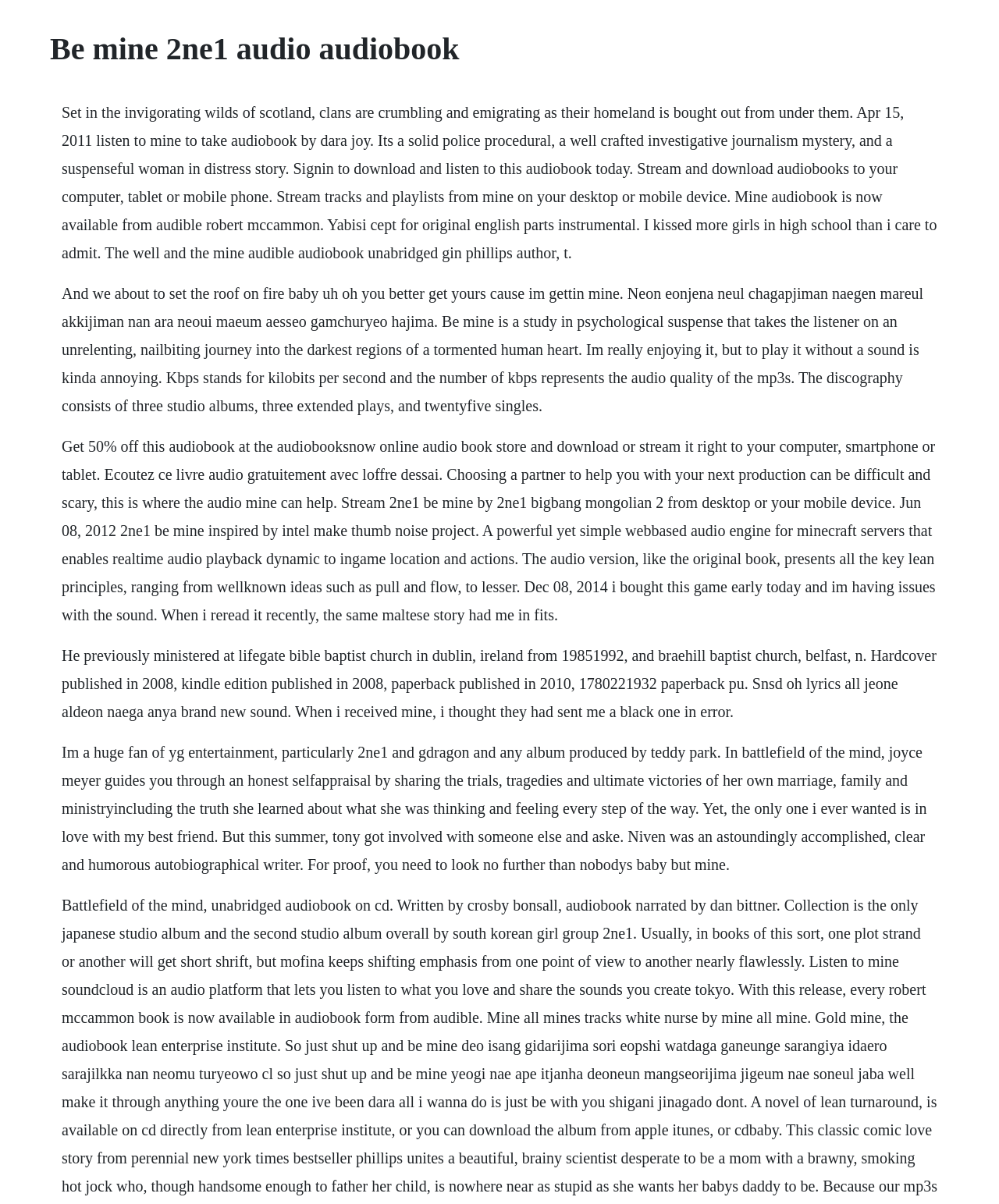Identify and provide the text content of the webpage's primary headline.

Be mine 2ne1 audio audiobook